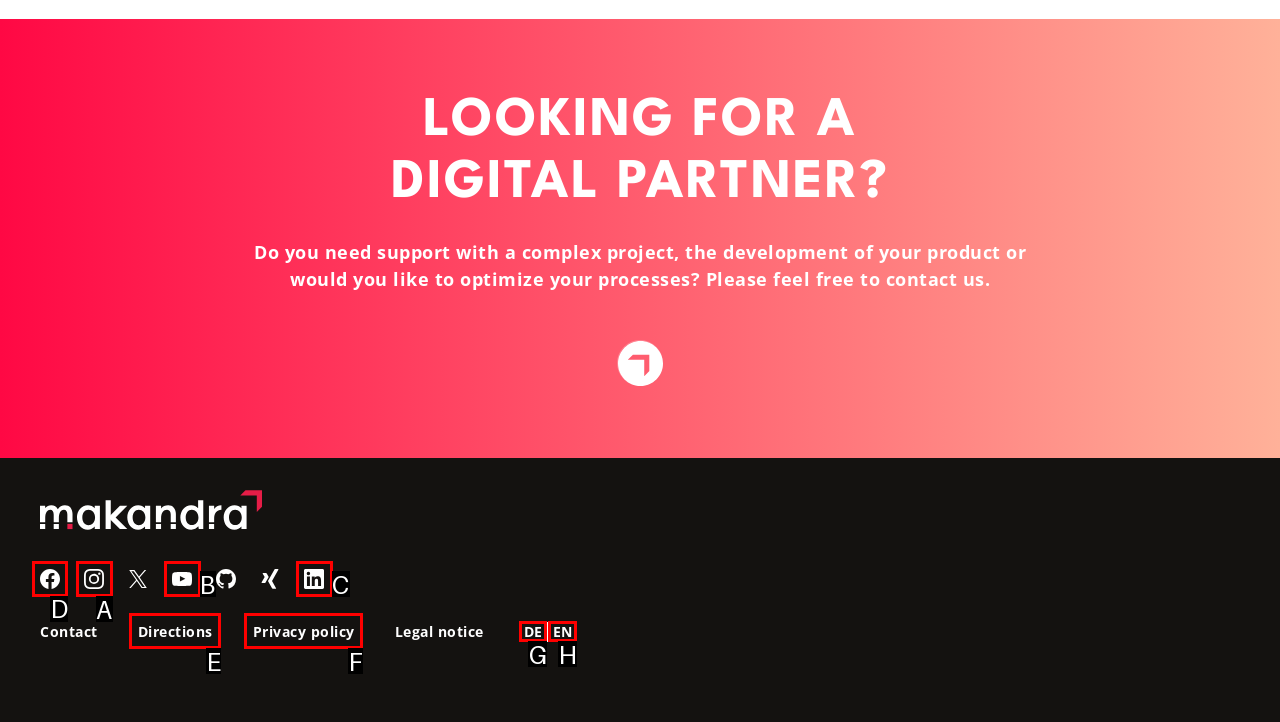Select the option I need to click to accomplish this task: Visit Facebook page
Provide the letter of the selected choice from the given options.

D